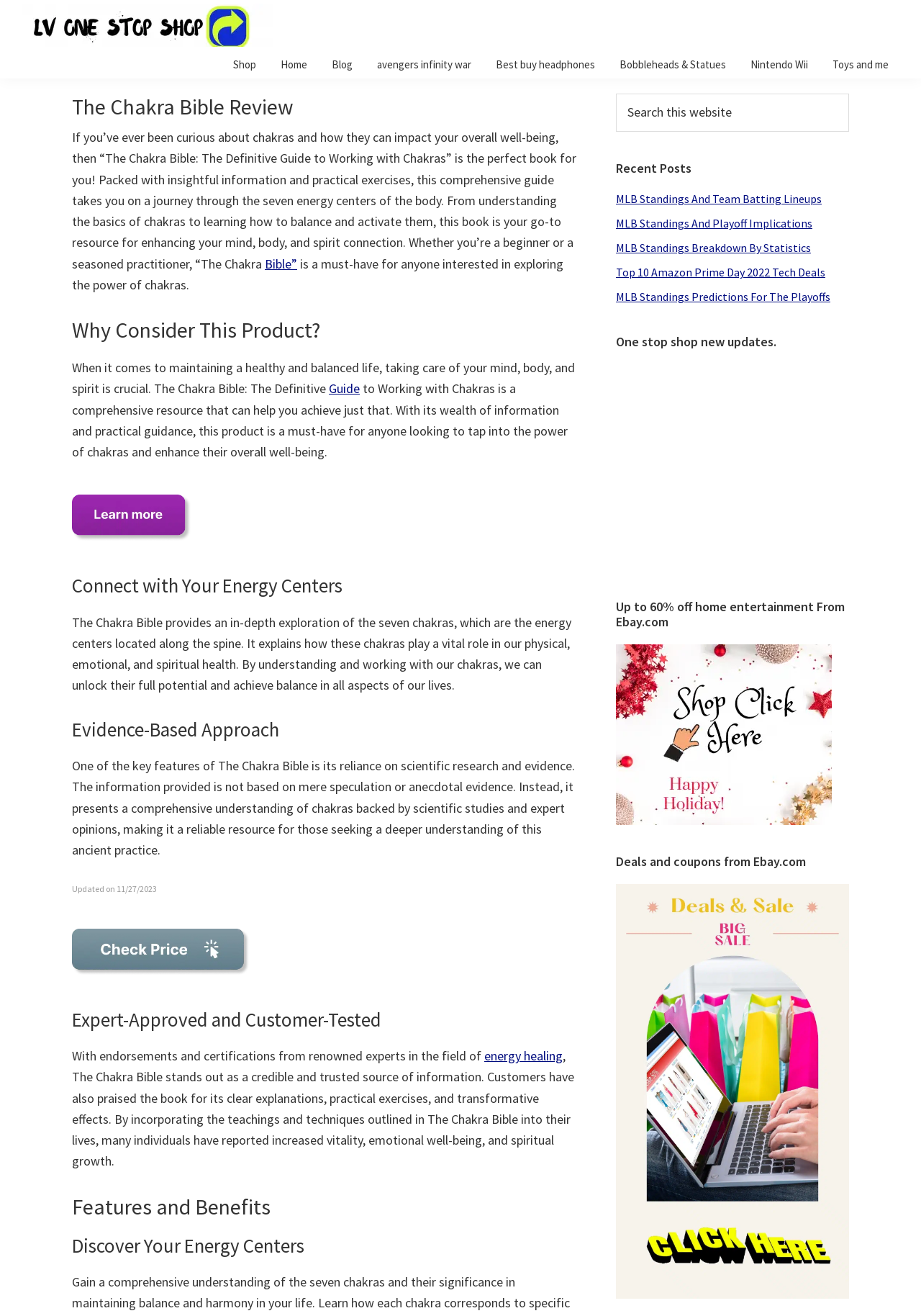Carefully examine the image and provide an in-depth answer to the question: How many chakras are discussed in the book?

I found the answer by reading the text, which mentions that the book provides an 'in-depth exploration of the seven chakras', indicating that the book discusses seven chakras.